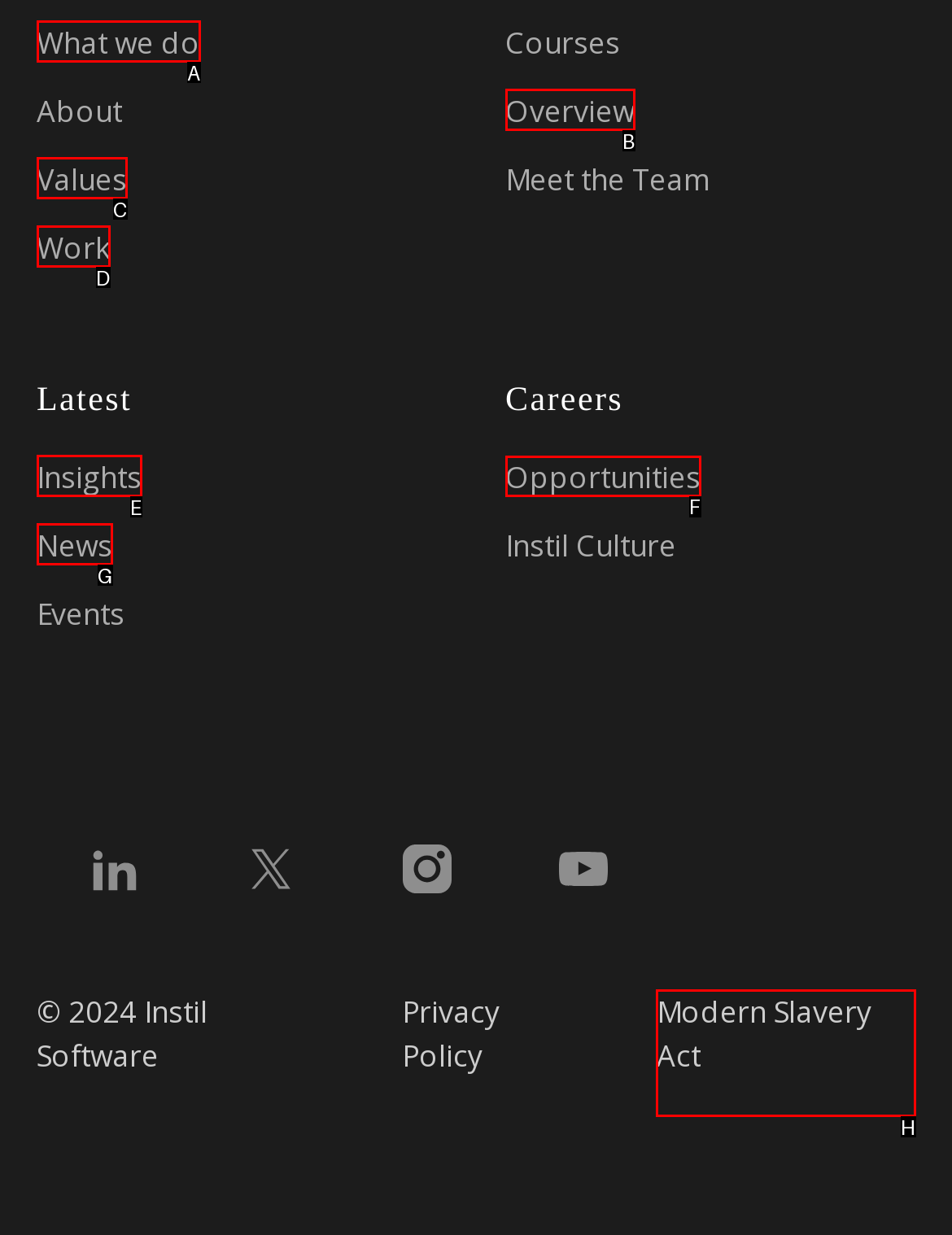Identify which lettered option completes the task: Explore Opportunities. Provide the letter of the correct choice.

F